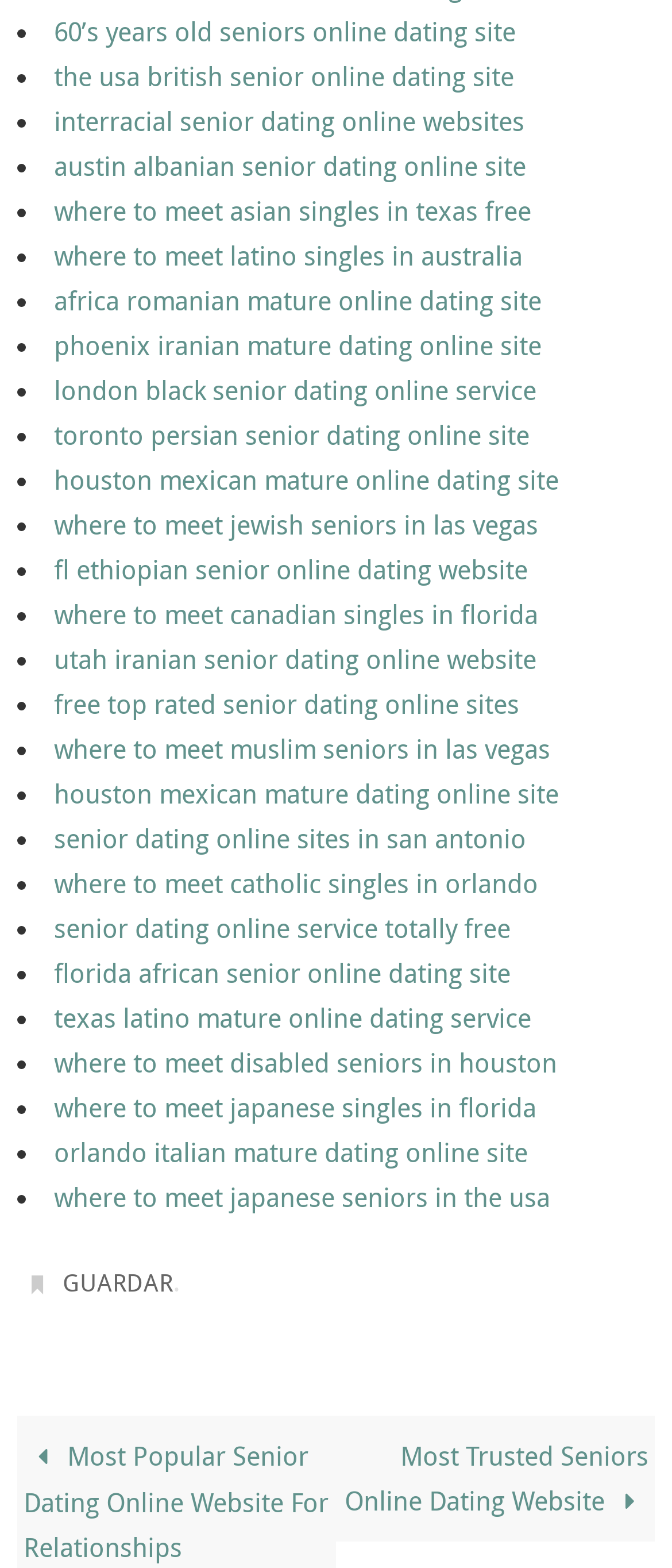Locate the bounding box coordinates of the clickable area needed to fulfill the instruction: "check austin albanian senior dating online site".

[0.08, 0.095, 0.783, 0.117]